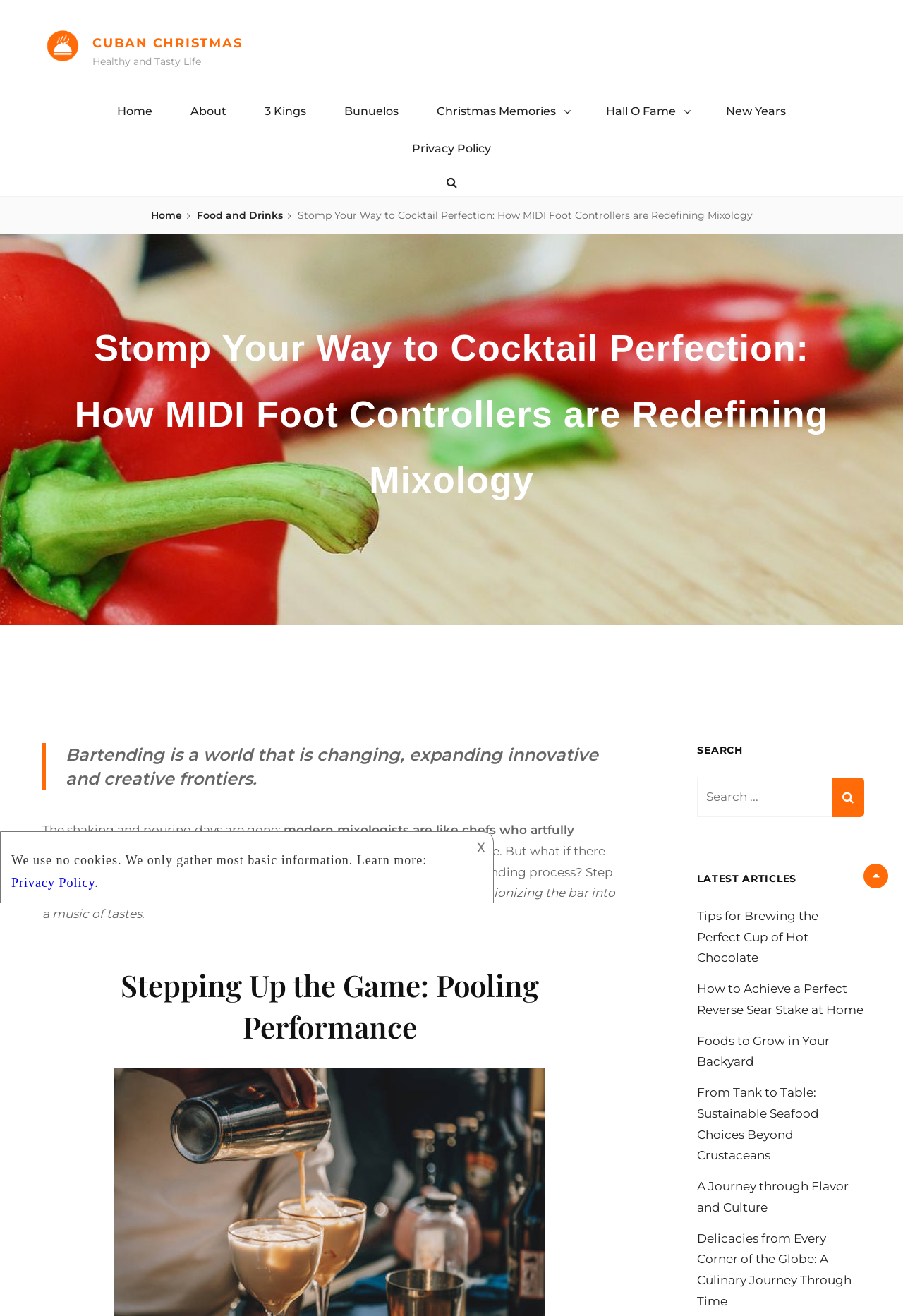Indicate the bounding box coordinates of the element that must be clicked to execute the instruction: "Learn about MIDI foot controllers". The coordinates should be given as four float numbers between 0 and 1, i.e., [left, top, right, bottom].

[0.157, 0.673, 0.291, 0.684]